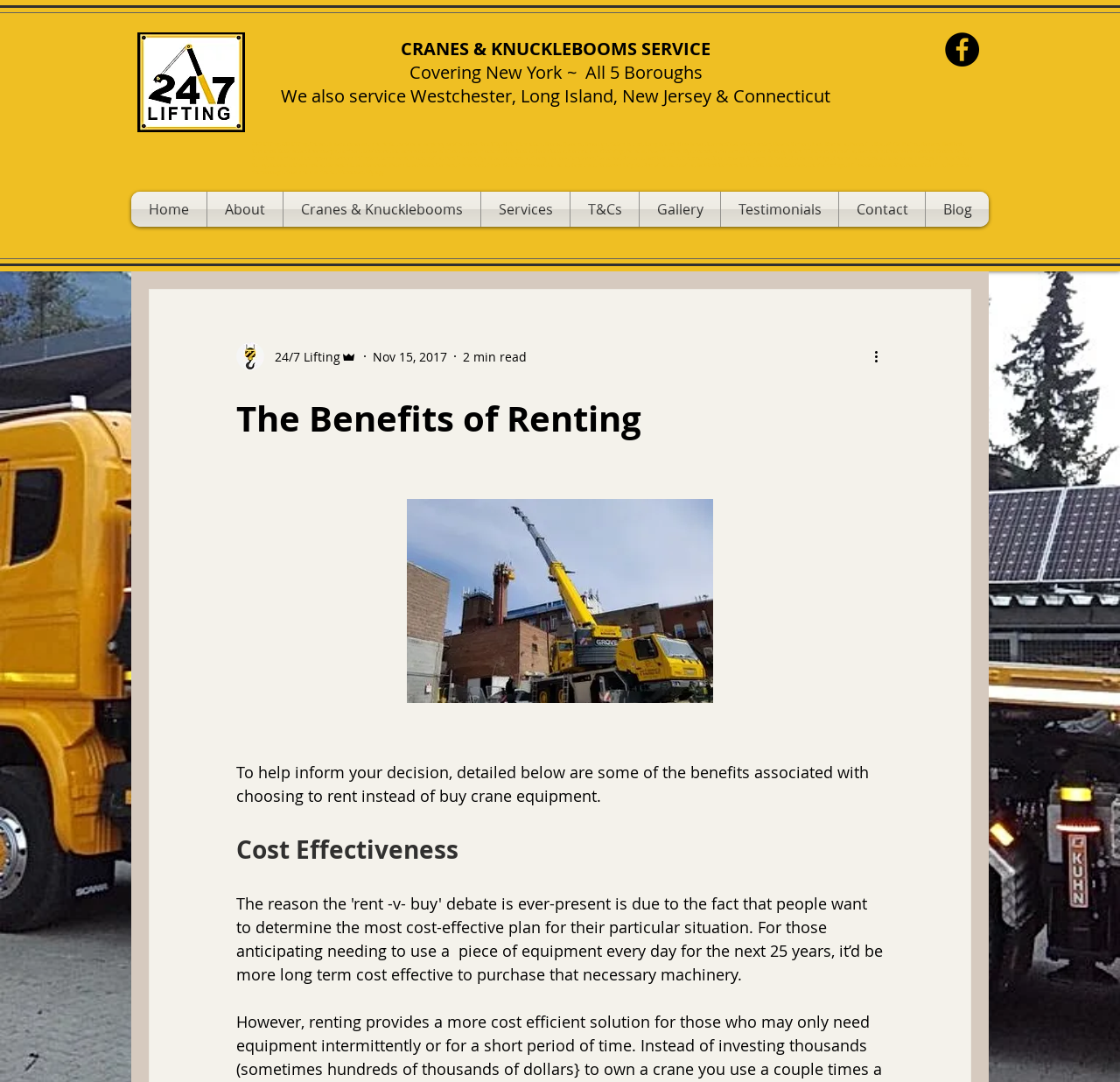Your task is to find and give the main heading text of the webpage.

The Benefits of Renting